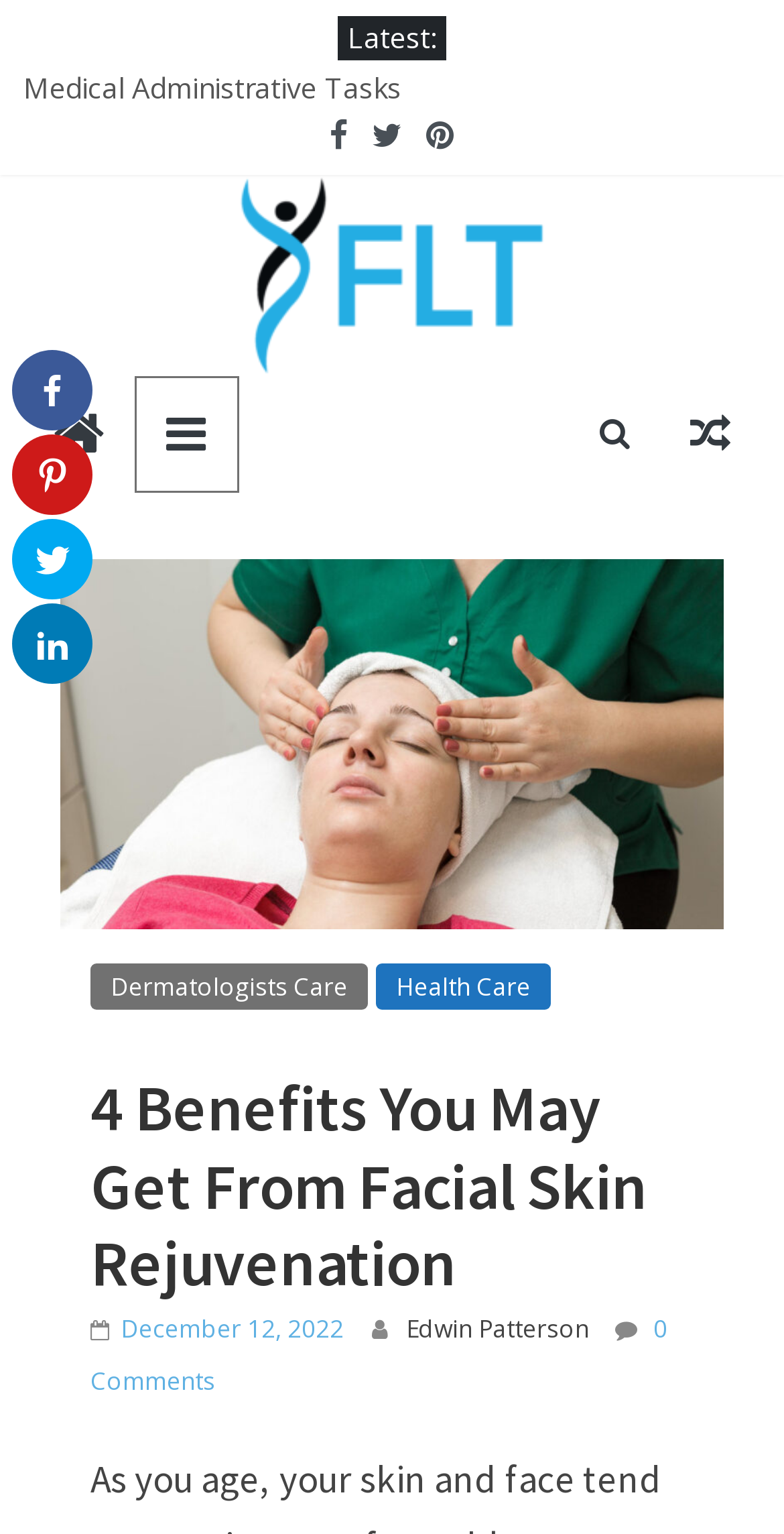Identify the bounding box of the UI element that matches this description: "0 Comments".

[0.115, 0.855, 0.851, 0.911]